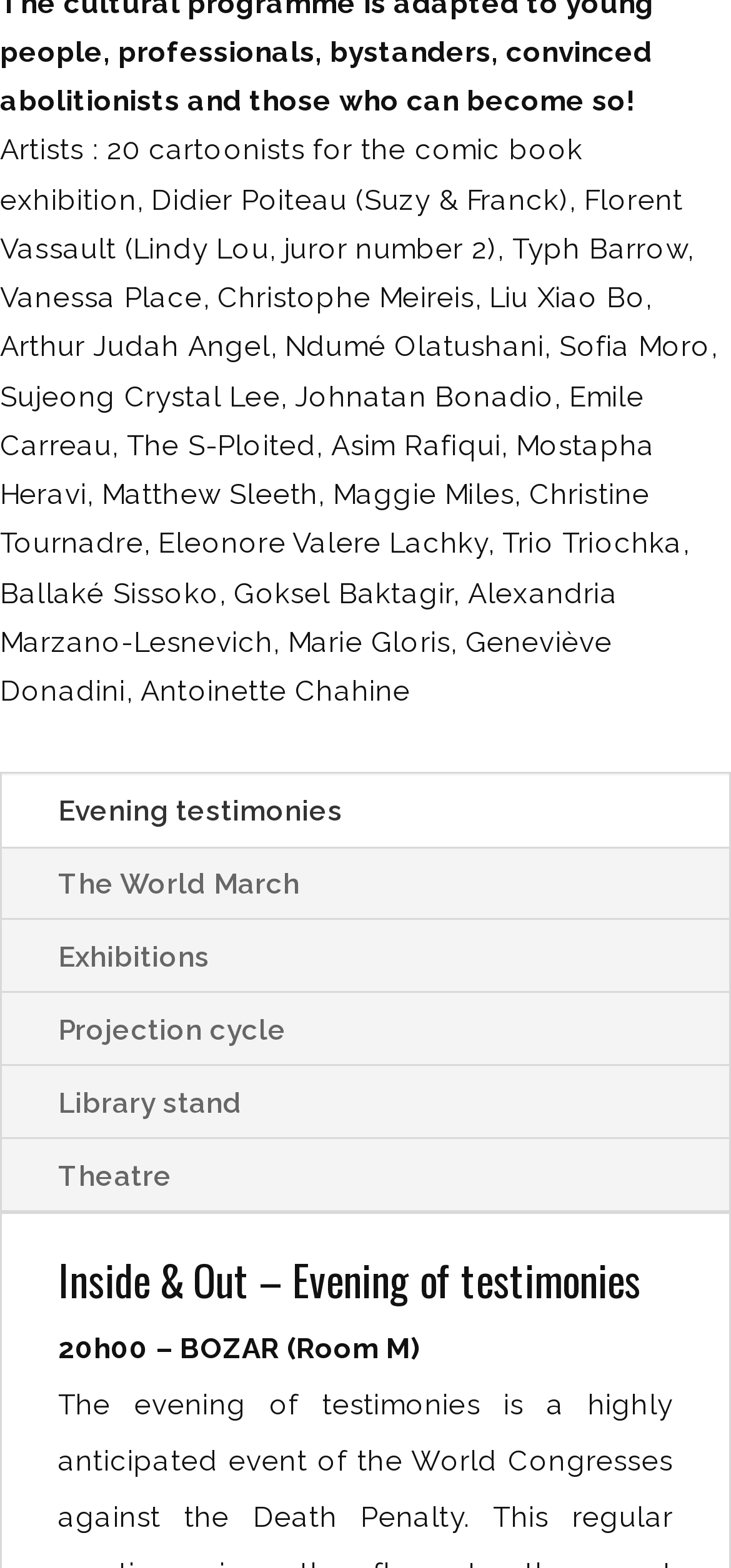Please provide the bounding box coordinates for the UI element as described: "The World March". The coordinates must be four floats between 0 and 1, represented as [left, top, right, bottom].

[0.079, 0.554, 0.41, 0.575]